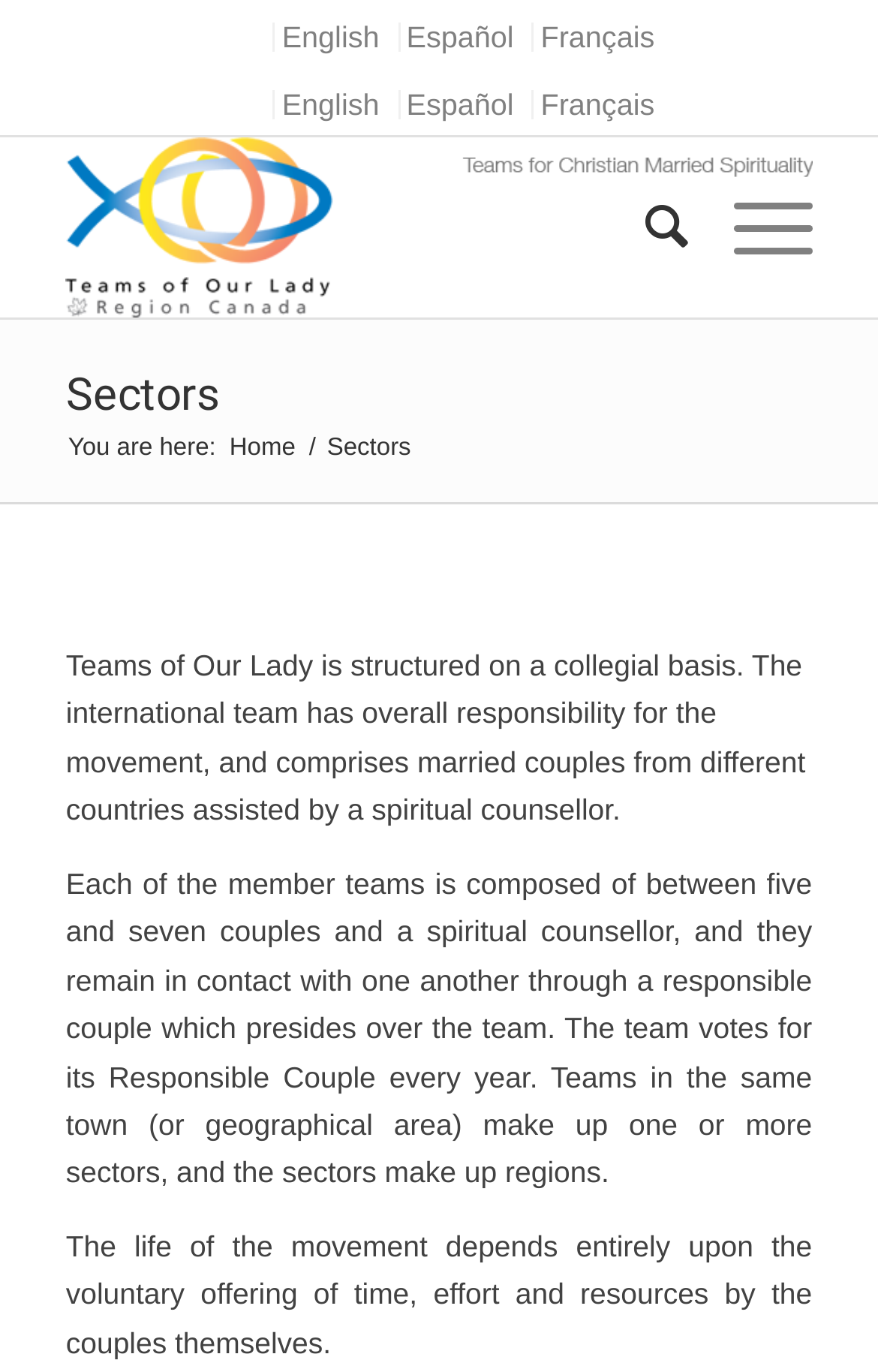Locate the bounding box coordinates of the clickable area to execute the instruction: "Switch to English language". Provide the coordinates as four float numbers between 0 and 1, represented as [left, top, right, bottom].

[0.321, 0.016, 0.432, 0.038]